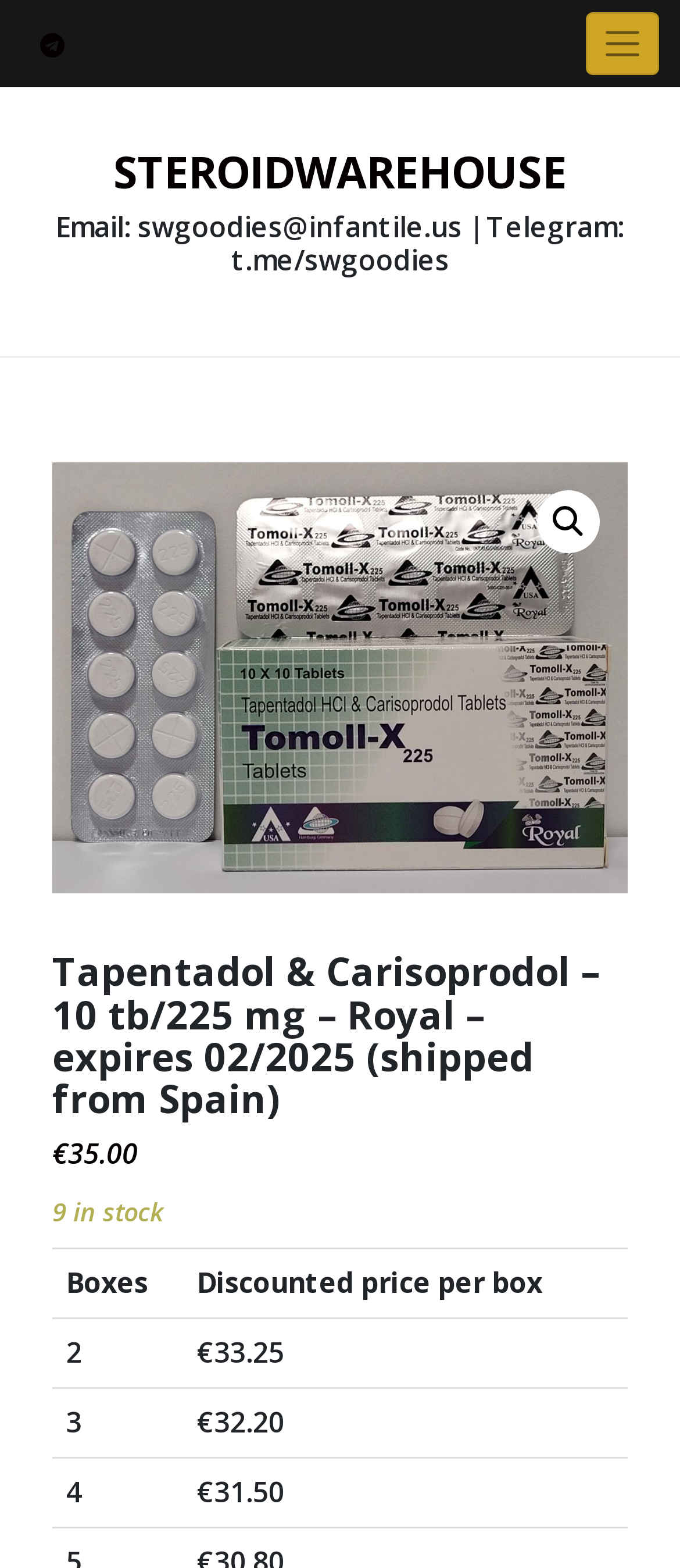What is the website's contact information?
Examine the image and give a concise answer in one word or a short phrase.

Email: swgoodies@infantile.us | Telegram: t.me/swgoodies